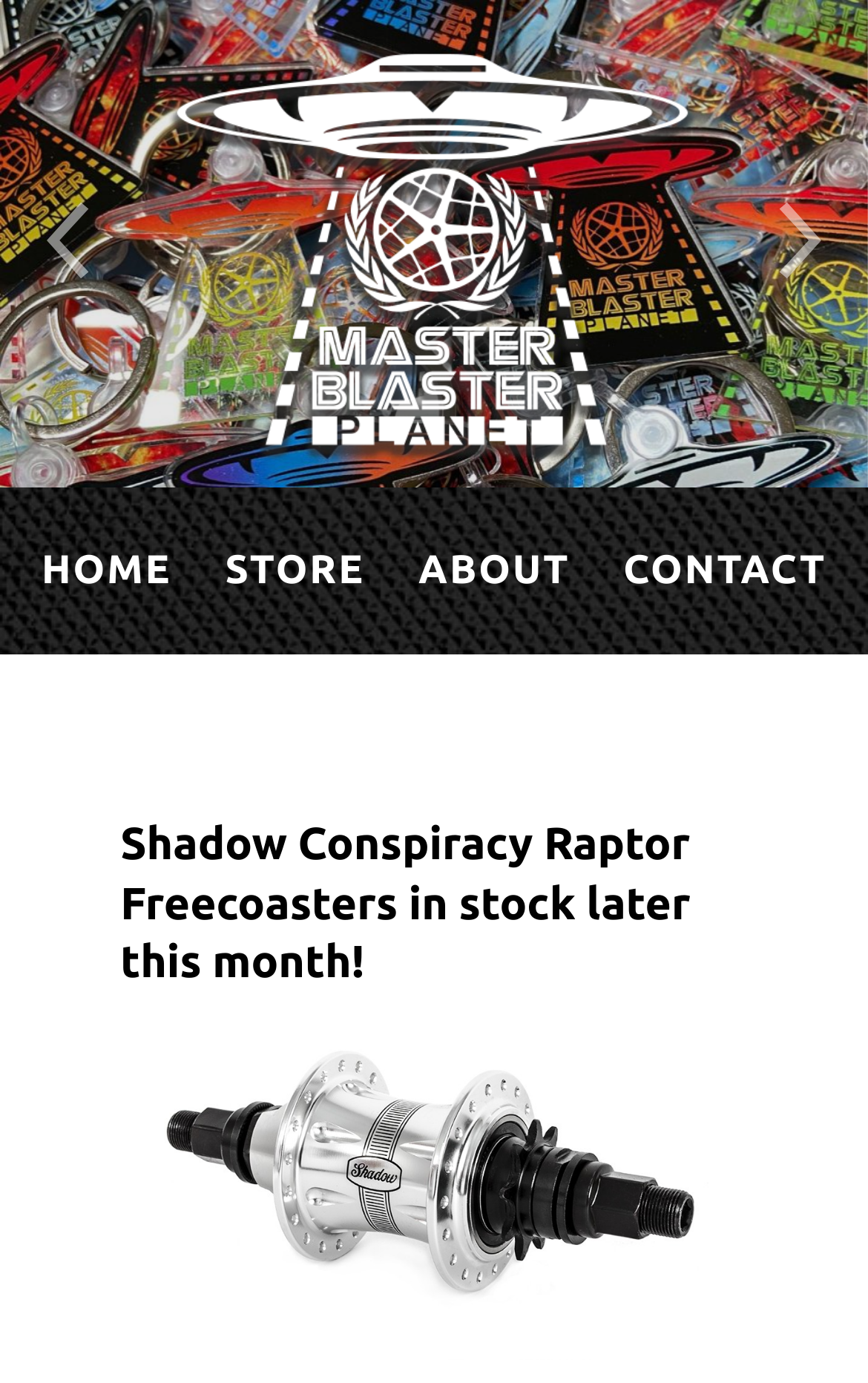Answer the following inquiry with a single word or phrase:
How many images are on the webpage?

Multiple